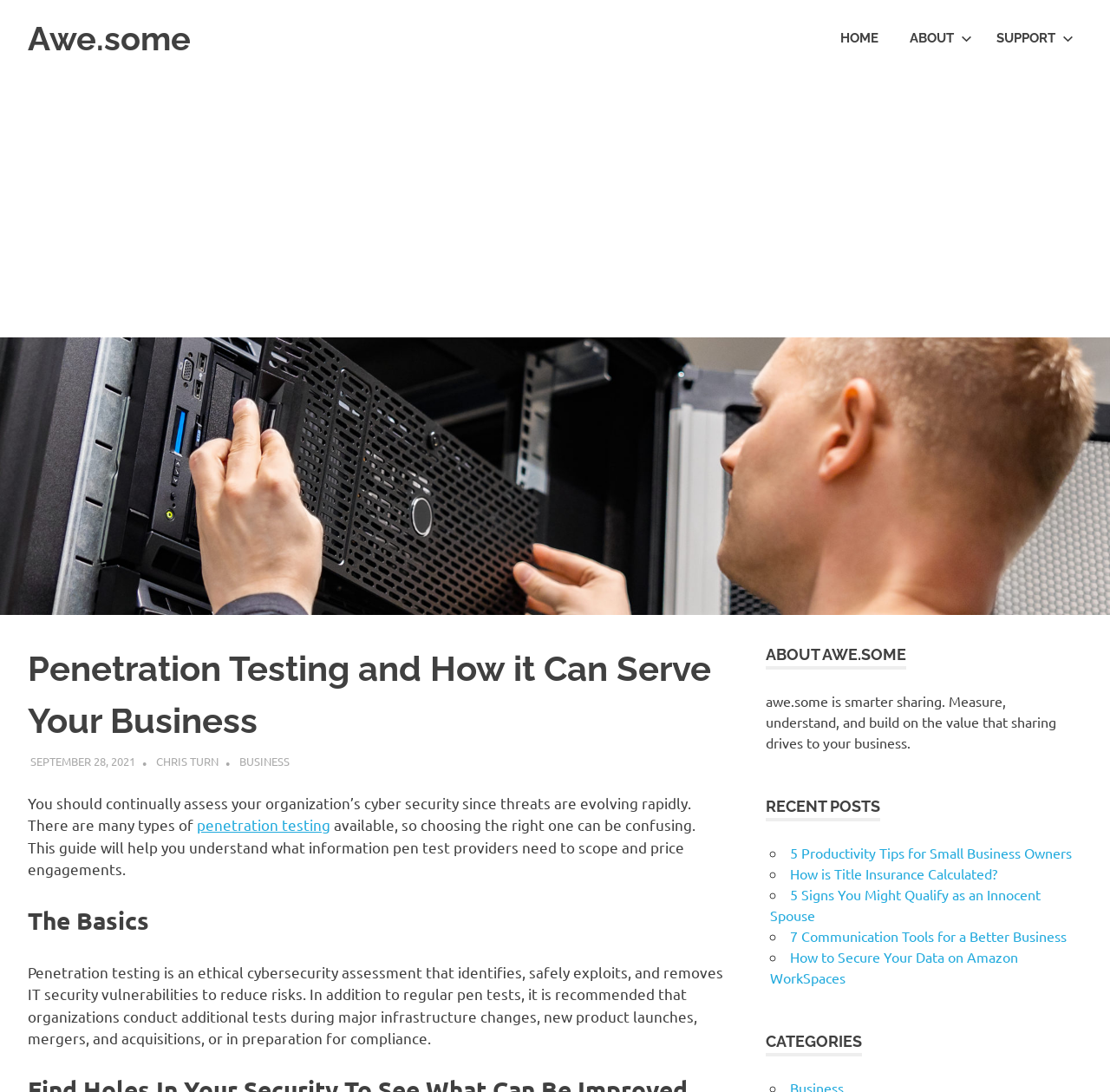What is the text of the webpage's headline?

Penetration Testing and How it Can Serve Your Business